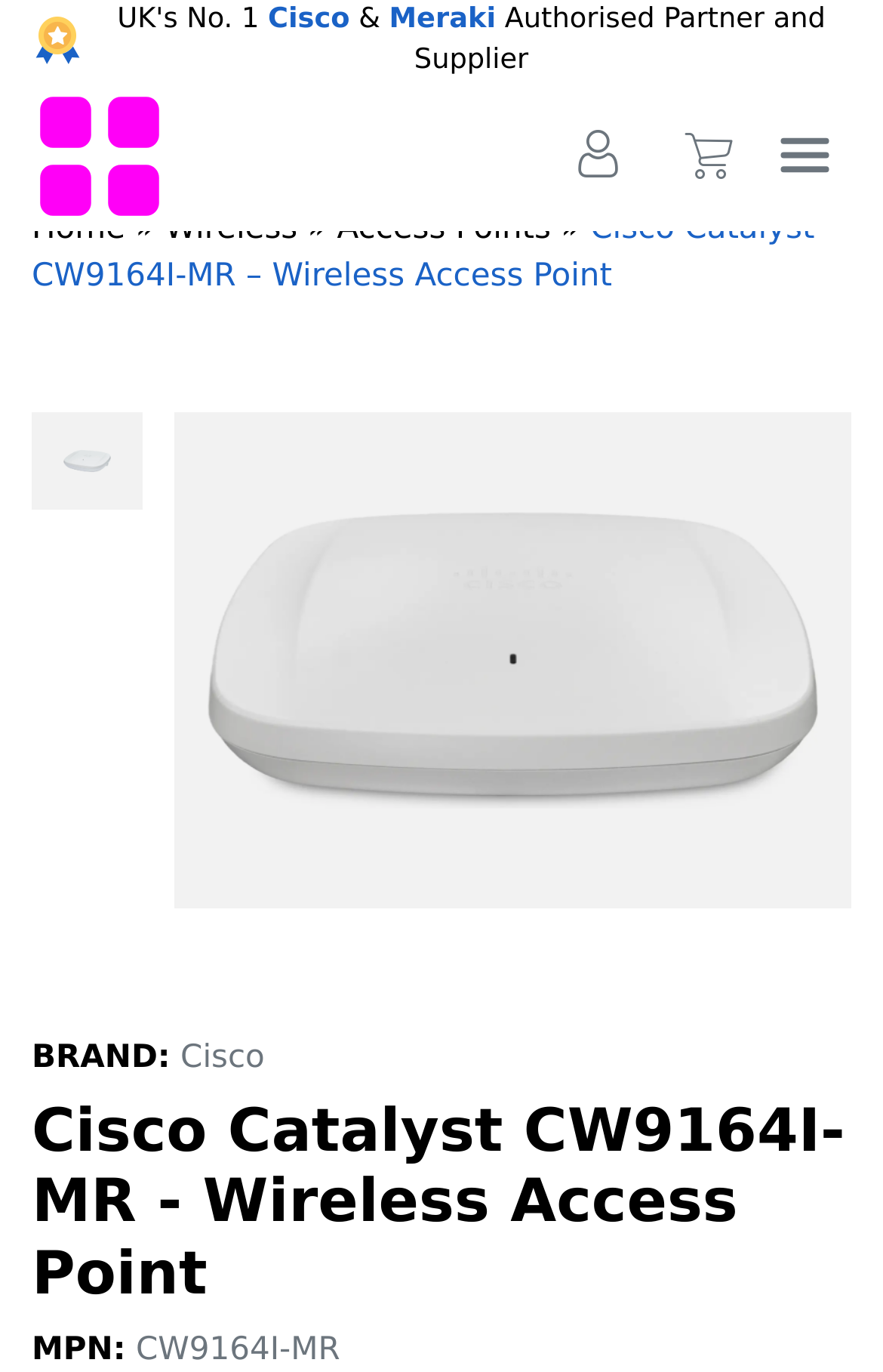Find the bounding box coordinates of the element you need to click on to perform this action: 'View GLIMMER TRAIN STORIES page'. The coordinates should be represented by four float values between 0 and 1, in the format [left, top, right, bottom].

None